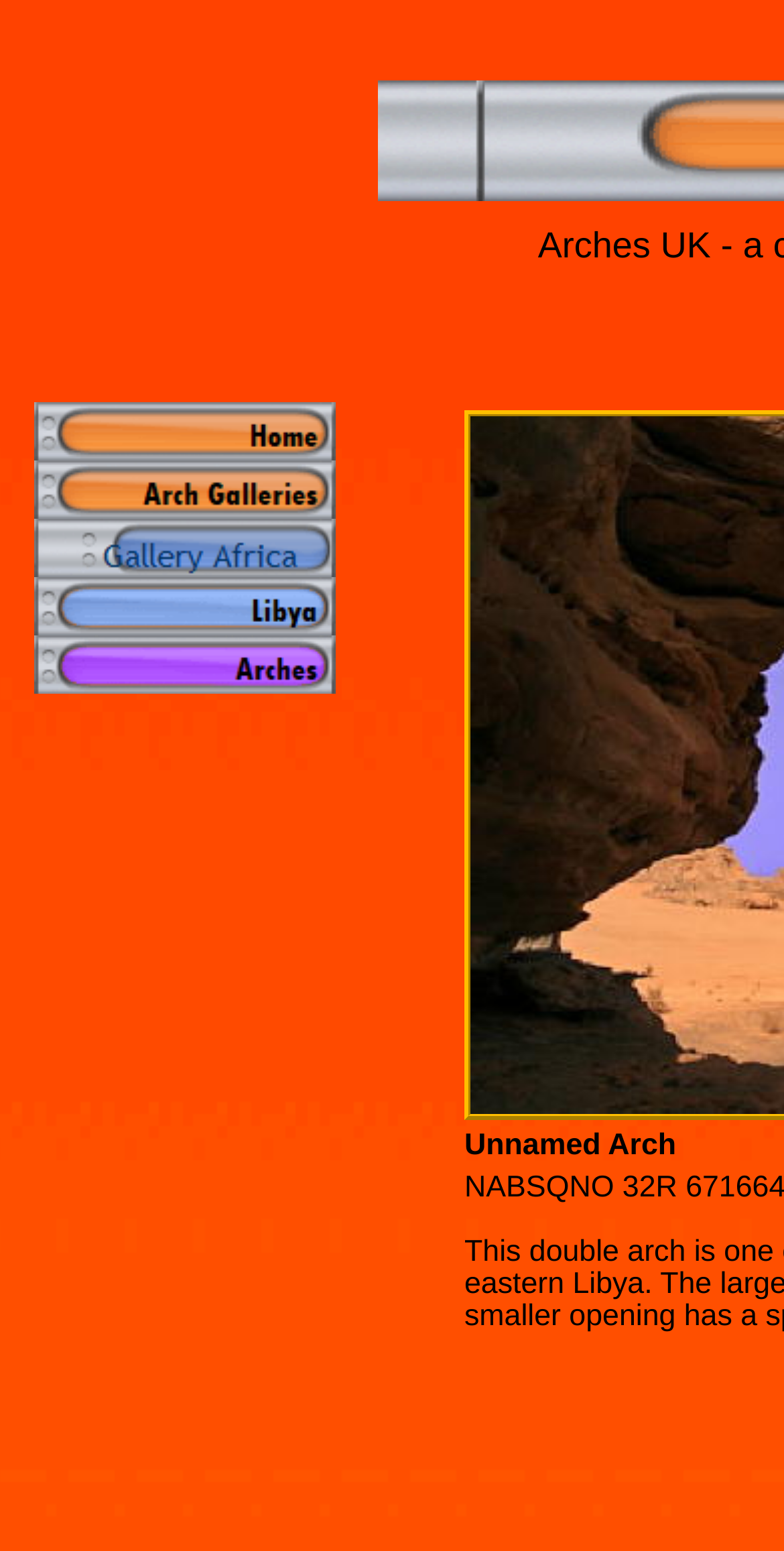Carefully observe the image and respond to the question with a detailed answer:
What is the text of the first table cell in the second table row?

I looked at the second table row element and found that the first table cell contains the text 'Arch Galleries', which is also a link.